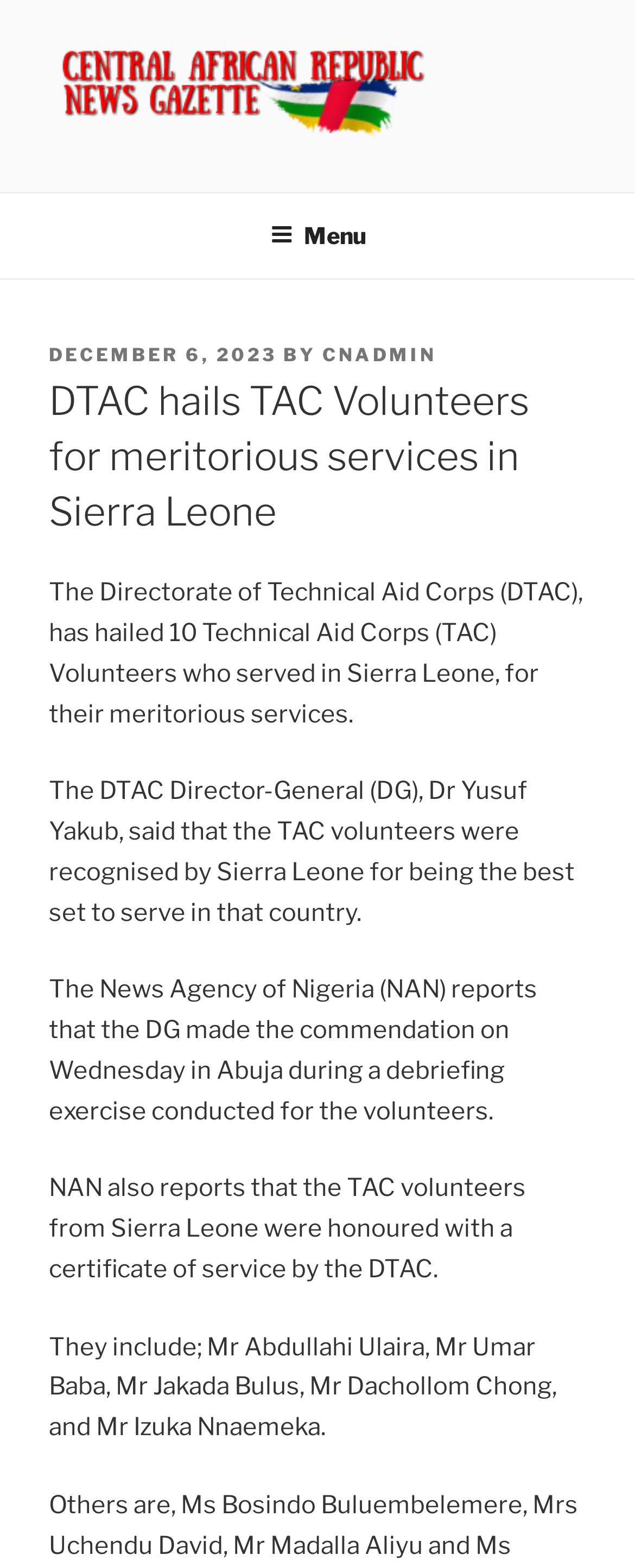Who hailed TAC Volunteers for meritorious services?
Please use the visual content to give a single word or phrase answer.

DTAC